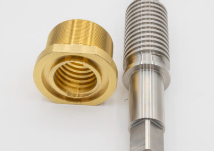Elaborate on all the key elements and details present in the image.

The image showcases two precision-engineered components typically used in specialized machining applications. On the left, a brass fitting features internal threads designed for secure connections, ensuring durability and resistance to wear. On the right, a machined steel part presents external threading with a hexagonal portion, facilitating tight fastening and stability. These components exemplify advanced manufacturing techniques, highlighting the customization and versatility available for complex and uncommon thread types utilized in various industries, including automotive and machinery. Such precision parts are essential for achieving optimal functionality and efficiency in engineered systems.